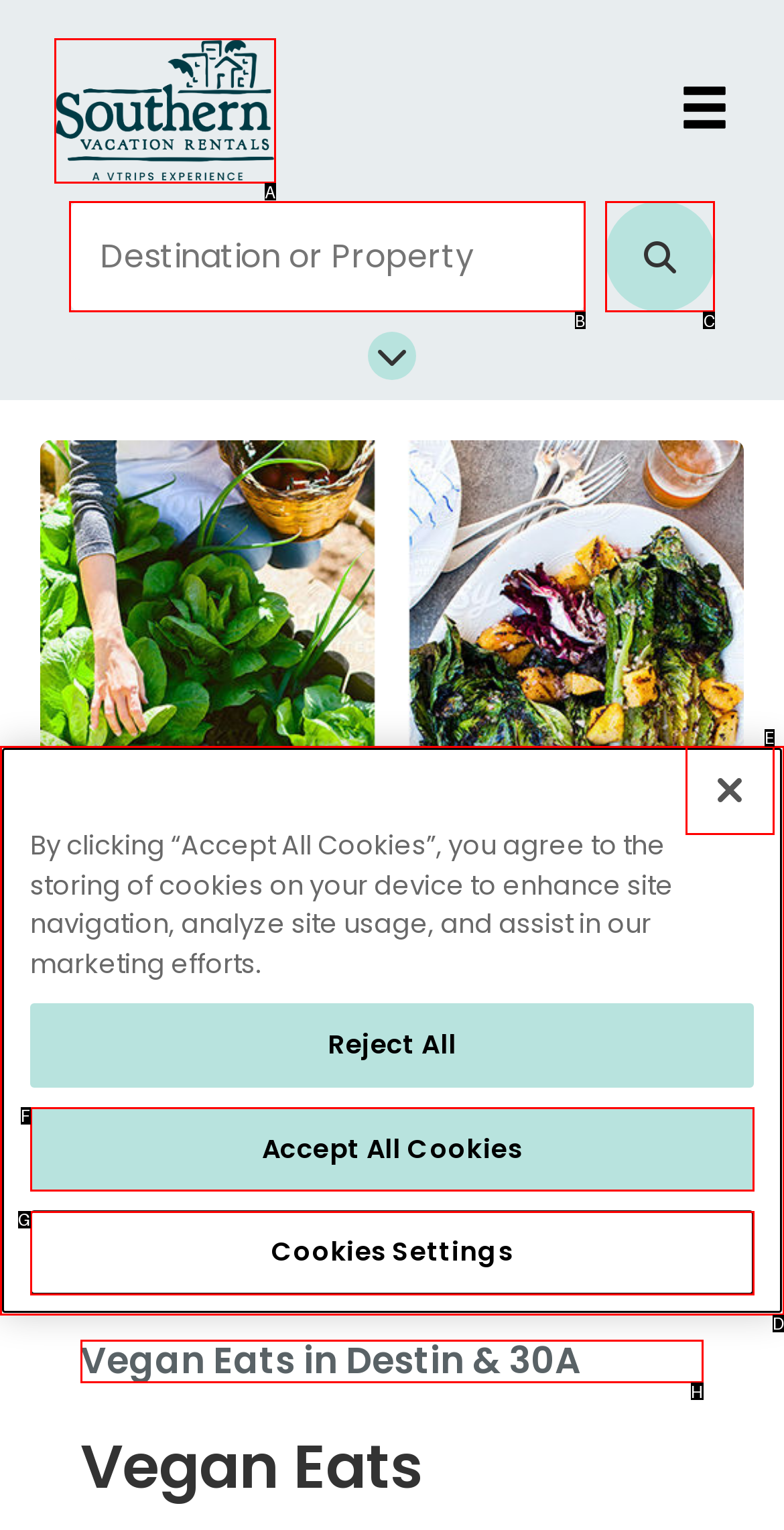Decide which HTML element to click to complete the task: View vegan eats in Destin & 30A Provide the letter of the appropriate option.

H